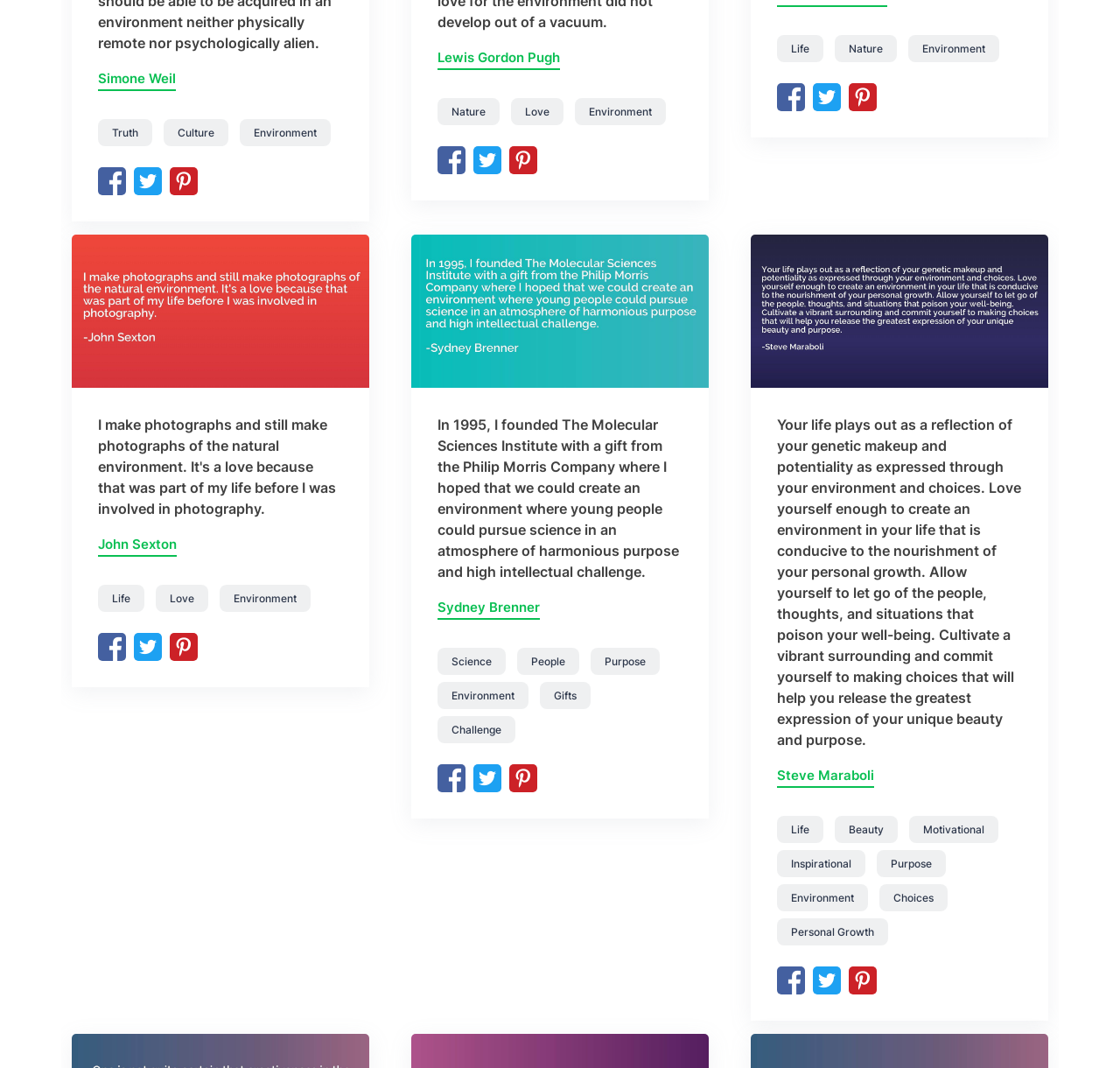What is the name of the social media platform with an image described as 'Facebook'?
Based on the visual information, provide a detailed and comprehensive answer.

I found multiple links with the text 'Facebook' and an image described as 'Facebook'. Based on this, I concluded that the social media platform is Facebook.